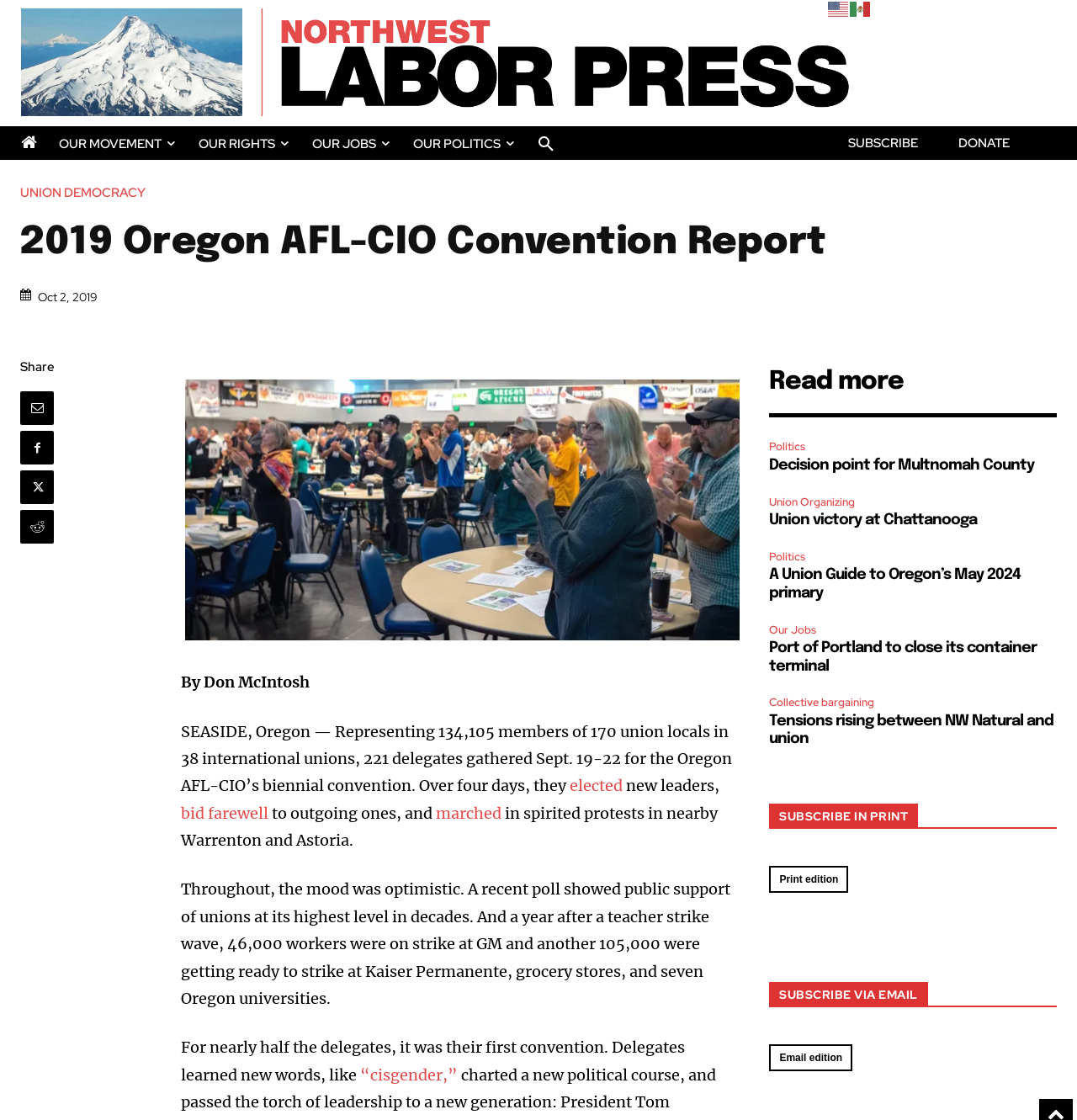Please specify the bounding box coordinates of the clickable section necessary to execute the following command: "Read more about the 2019 Oregon AFL-CIO Convention Report".

[0.714, 0.329, 0.839, 0.353]